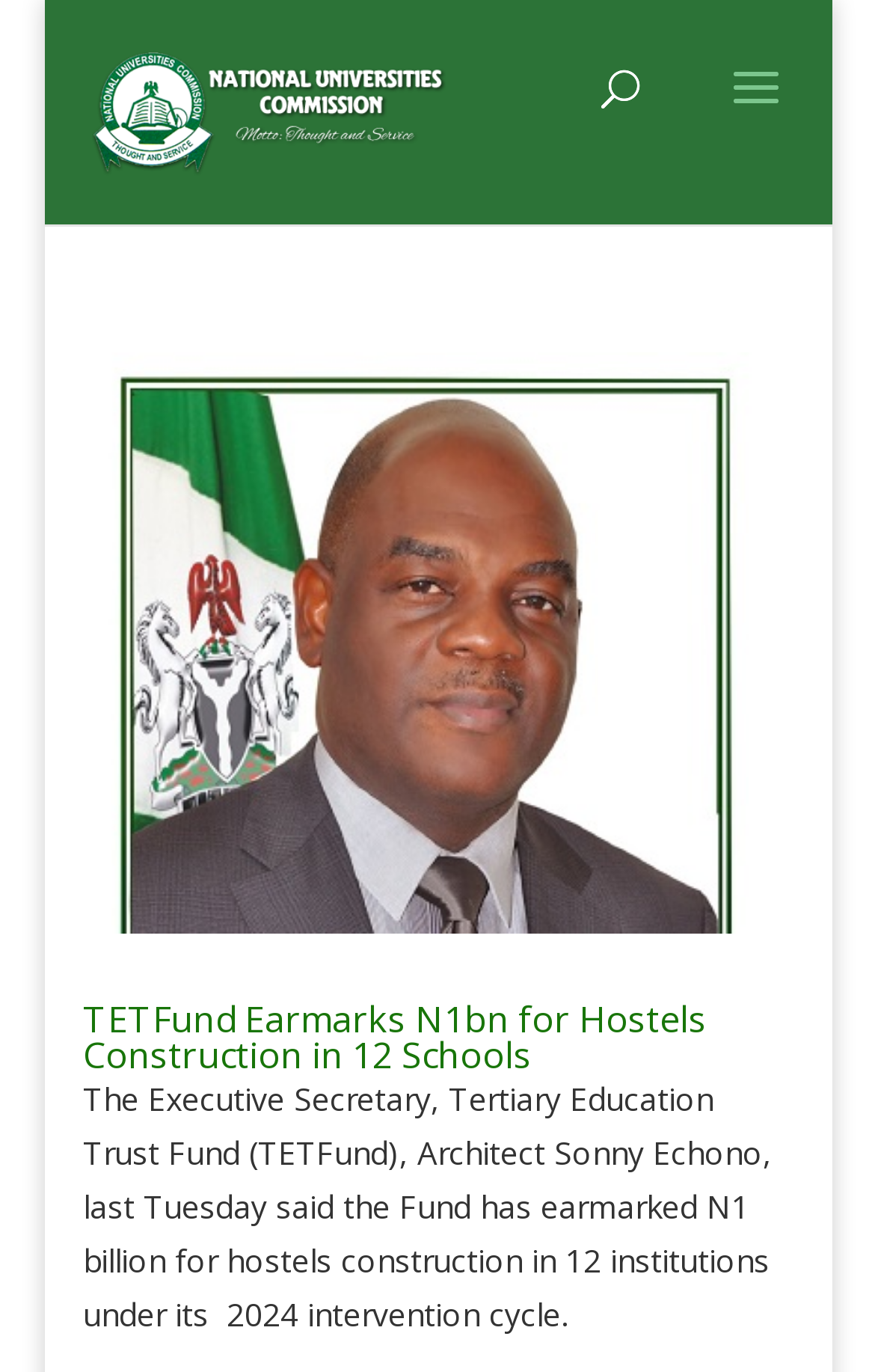What is the title of the first article?
Using the image as a reference, give an elaborate response to the question.

The title of the first article can be found in the main content area of the webpage, where there is a heading and a link with the same title, indicating that it is the title of the article.